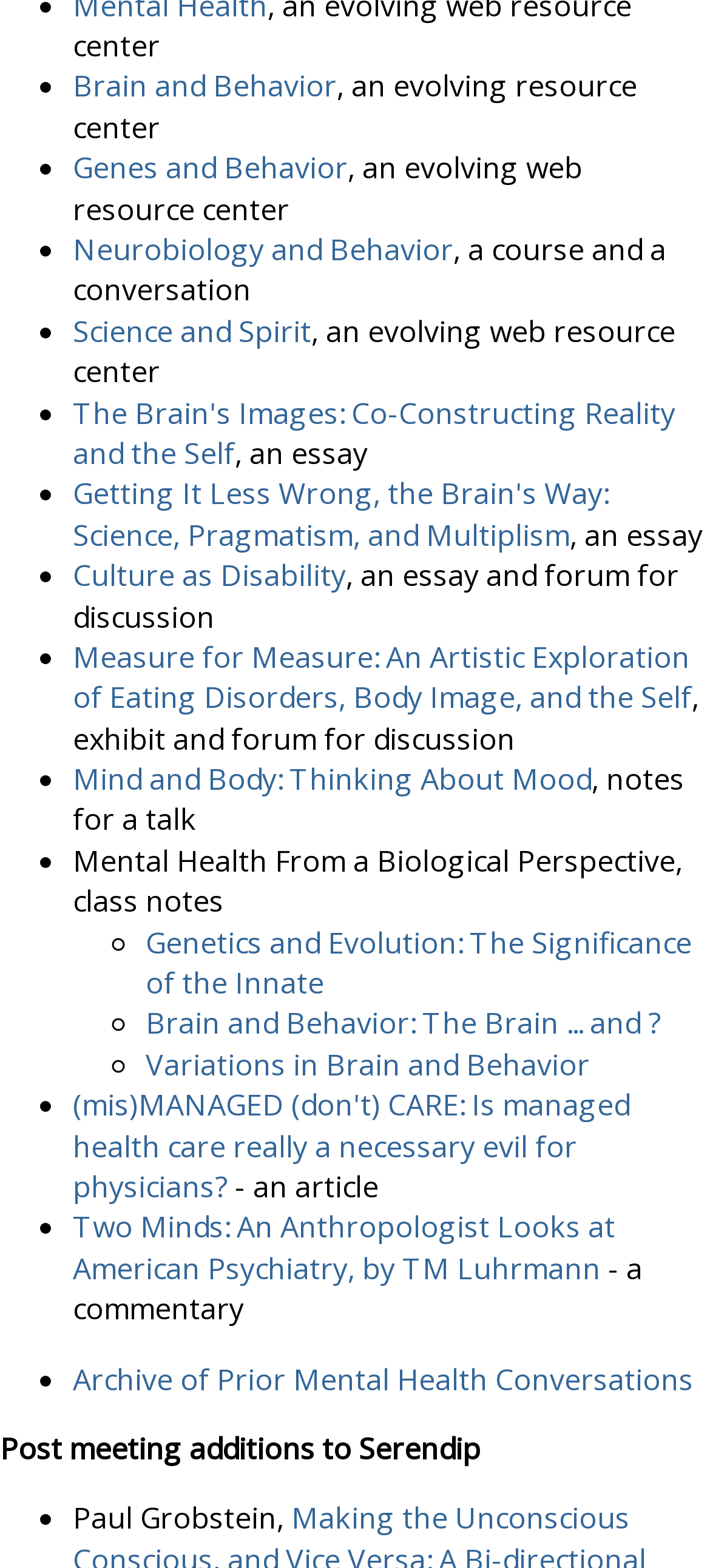Predict the bounding box of the UI element based on the description: "Brain and Behavior". The coordinates should be four float numbers between 0 and 1, formatted as [left, top, right, bottom].

[0.103, 0.042, 0.474, 0.068]